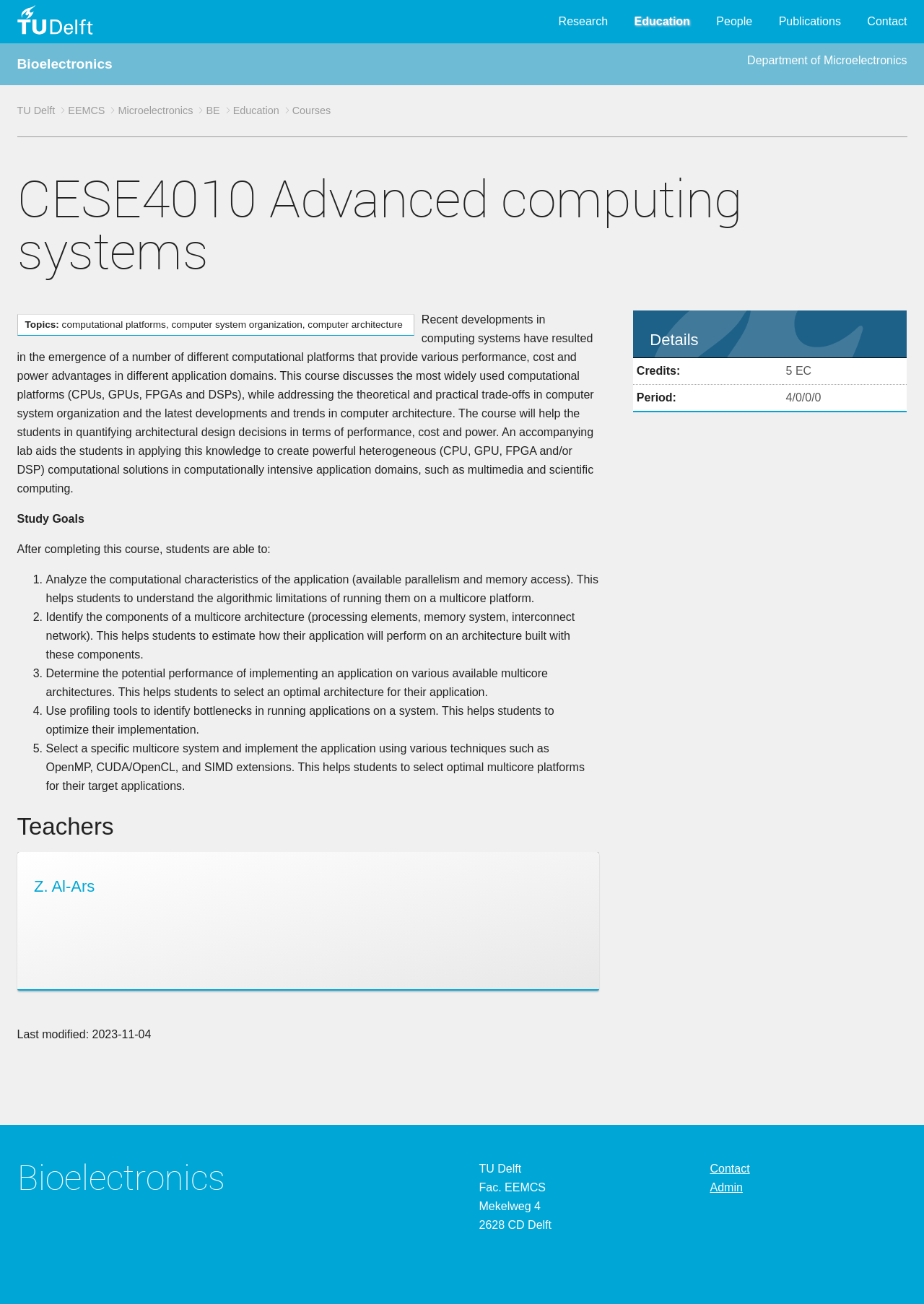Bounding box coordinates are specified in the format (top-left x, top-left y, bottom-right x, bottom-right y). All values are floating point numbers bounded between 0 and 1. Please provide the bounding box coordinate of the region this sentence describes: TU Delft

[0.018, 0.0, 0.1, 0.033]